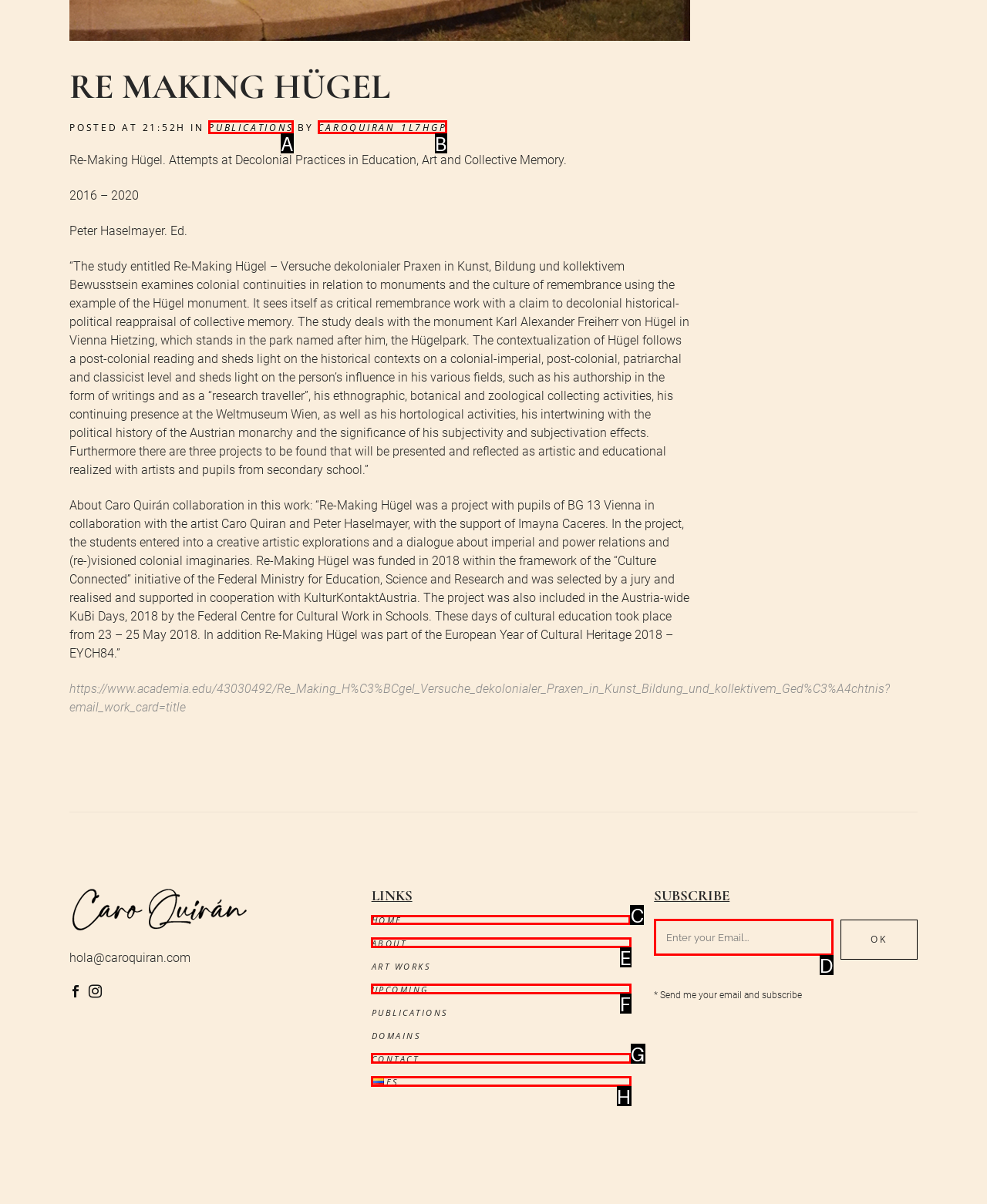From the given choices, which option should you click to complete this task: Click on the 'HOME' link? Answer with the letter of the correct option.

C